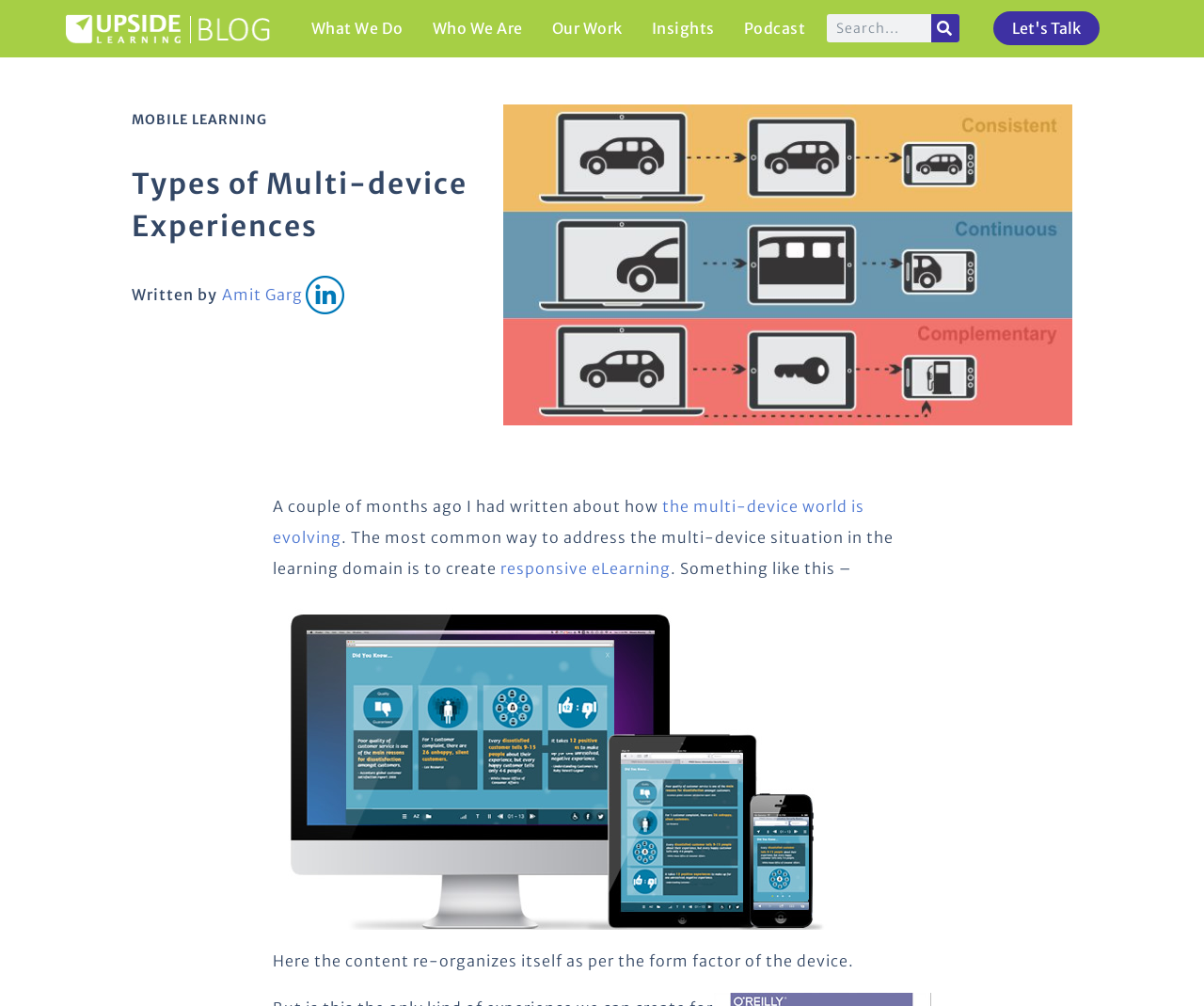Please locate the bounding box coordinates of the element that needs to be clicked to achieve the following instruction: "Read the article about mobile learning". The coordinates should be four float numbers between 0 and 1, i.e., [left, top, right, bottom].

[0.109, 0.11, 0.222, 0.127]